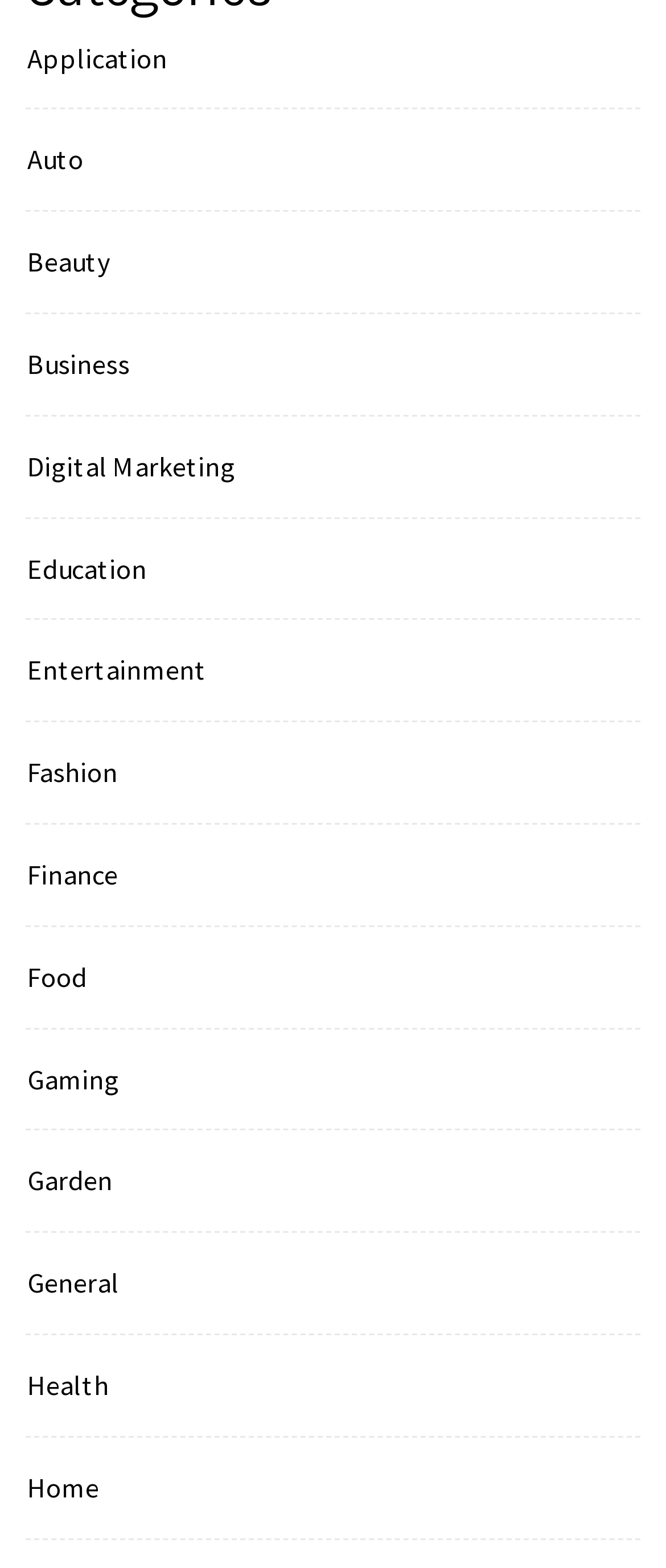Determine the bounding box for the UI element described here: "Fashion".

[0.026, 0.477, 0.177, 0.509]